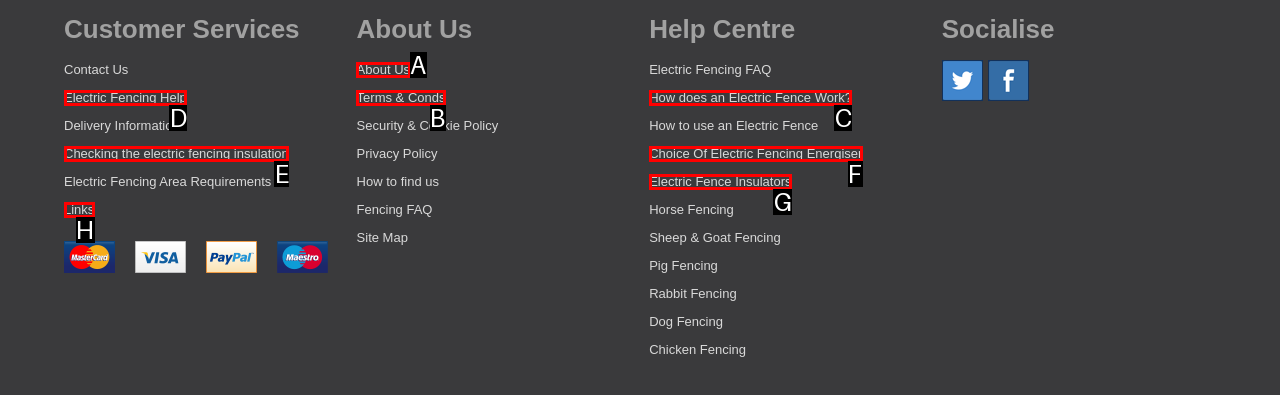Select the proper HTML element to perform the given task: Learn about electric fencing help Answer with the corresponding letter from the provided choices.

D